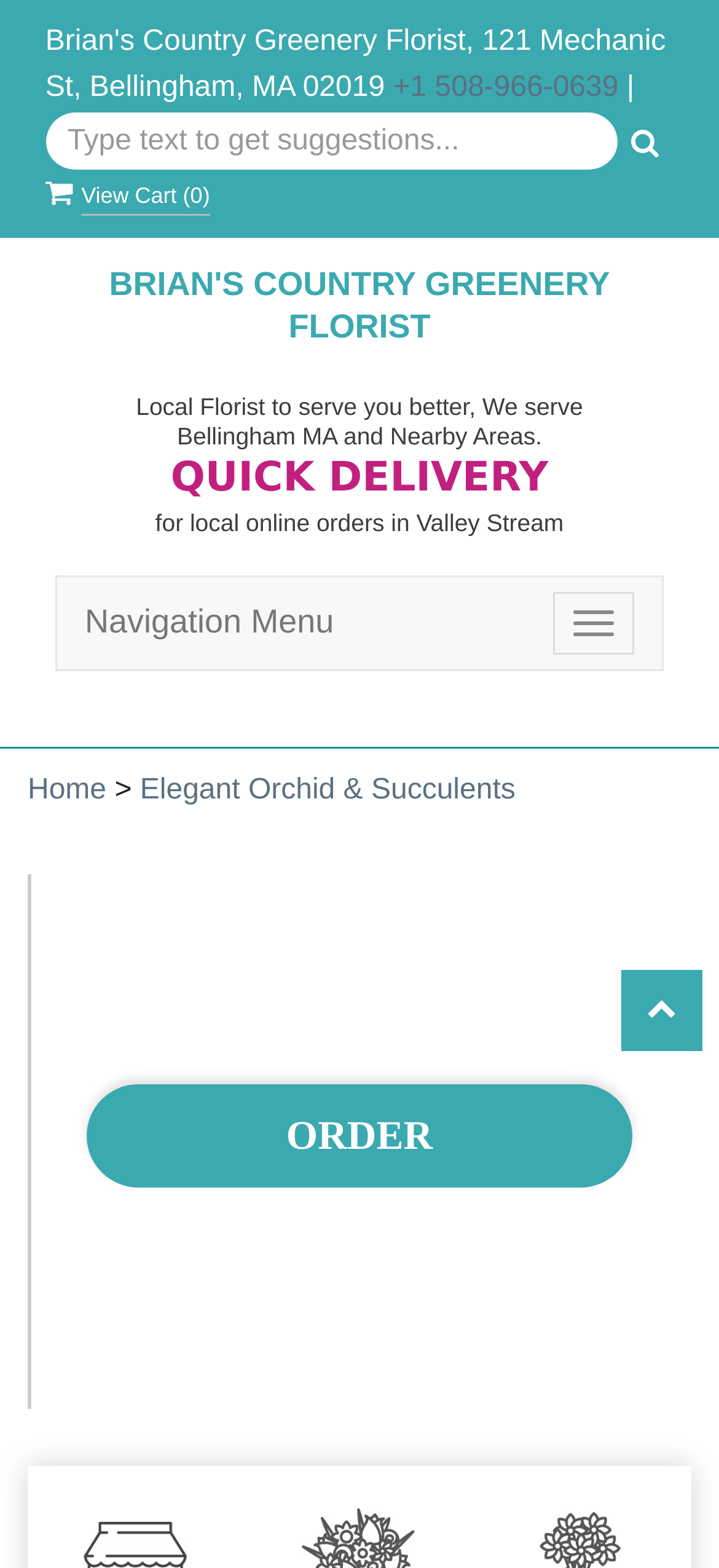Pinpoint the bounding box coordinates of the element to be clicked to execute the instruction: "Search for flowers".

[0.063, 0.072, 0.86, 0.11]